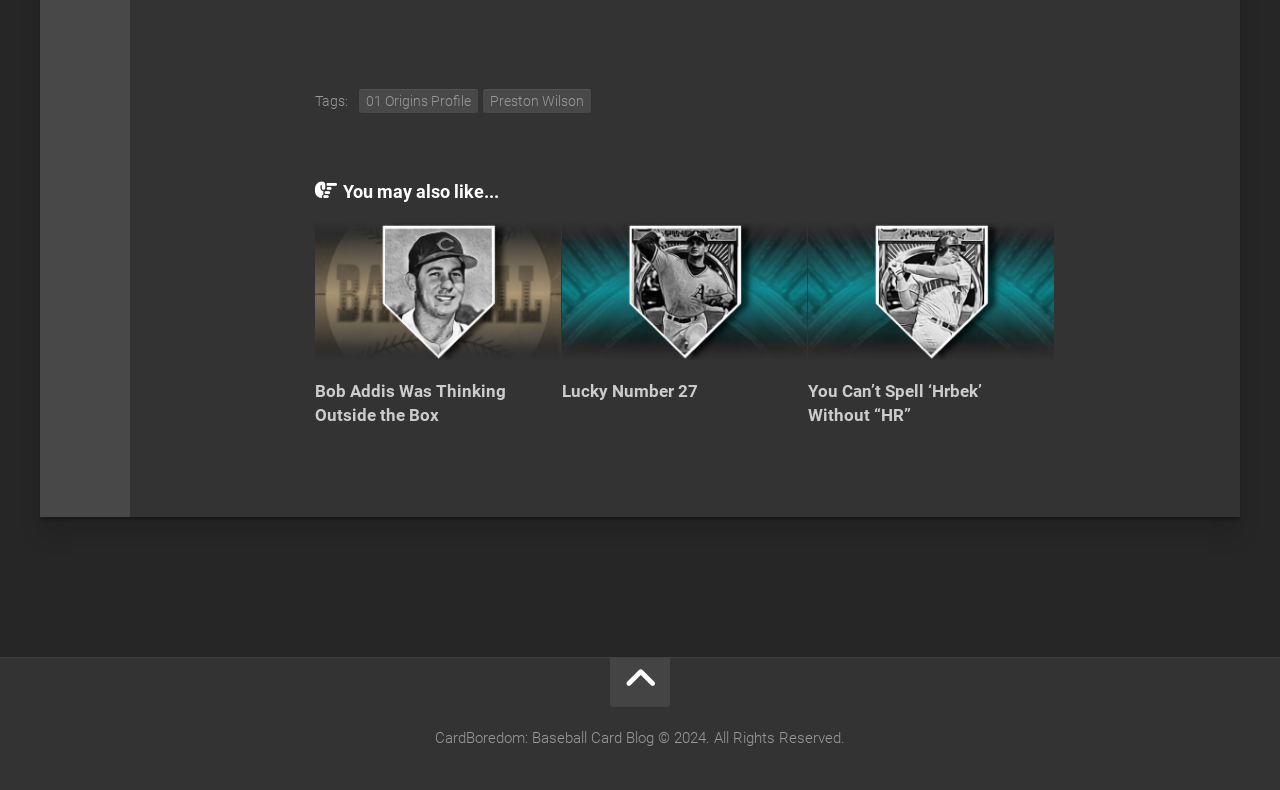Given the element description: "Preston Wilson", predict the bounding box coordinates of the UI element it refers to, using four float numbers between 0 and 1, i.e., [left, top, right, bottom].

[0.377, 0.113, 0.462, 0.144]